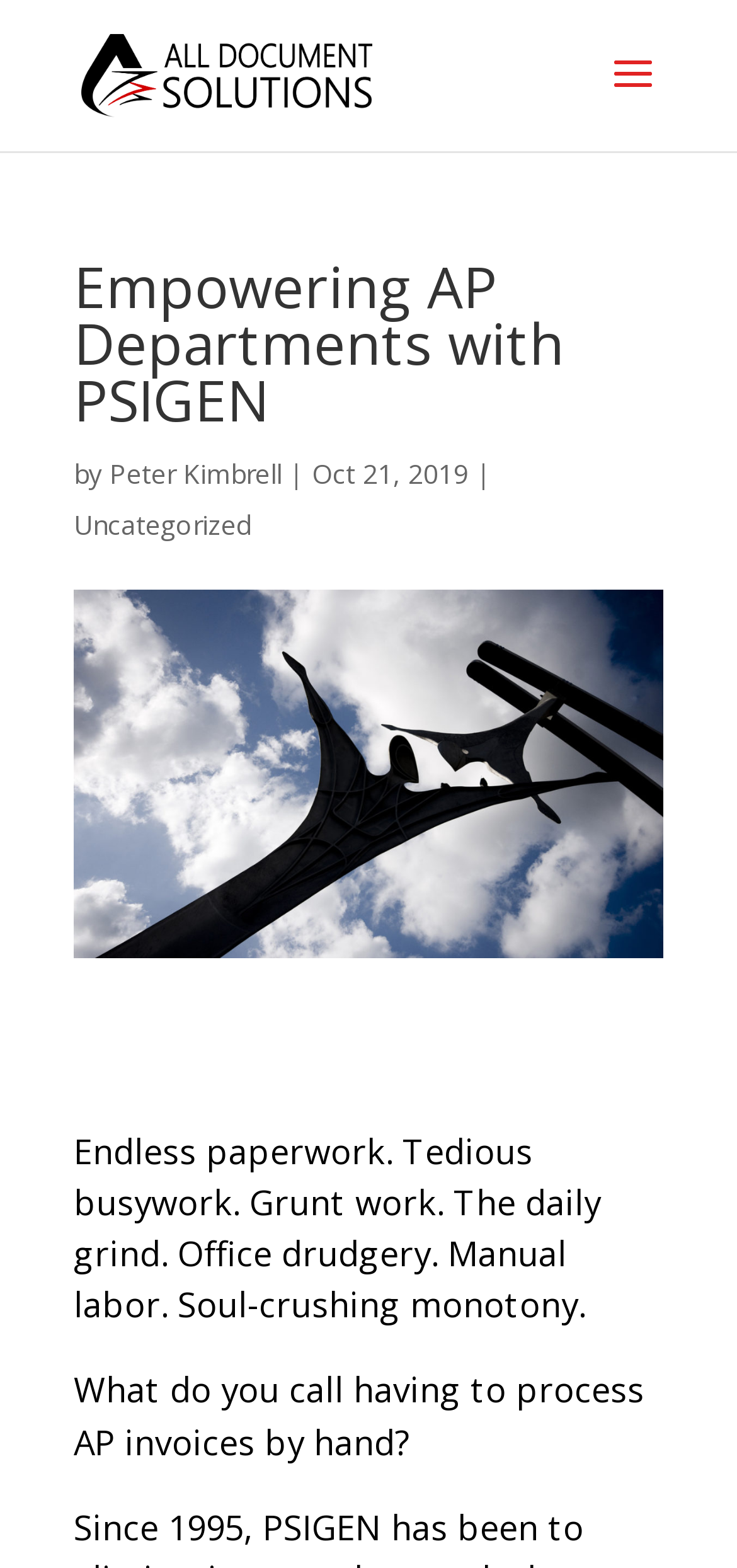Illustrate the webpage with a detailed description.

The webpage appears to be a blog post or article discussing the challenges of manual labor in office settings, specifically in the context of accounts payable (AP) departments. 

At the top of the page, there is a logo or image of "All Document Solutions" accompanied by a link to the same name. Below this, there is a heading that reads "Empowering AP Departments with PSIGEN". 

The author of the post is credited as Peter Kimbrell, with the date of the post being October 21, 2019. 

The main content of the page is a passage that describes the tedious and monotonous tasks associated with manual labor in offices, using phrases such as "Endless paperwork", "Tedious busywork", and "Soul-crushing monotony". 

Following this passage, there is a rhetorical question that asks what one would call having to process AP invoices by hand, implying that this task is particularly burdensome.